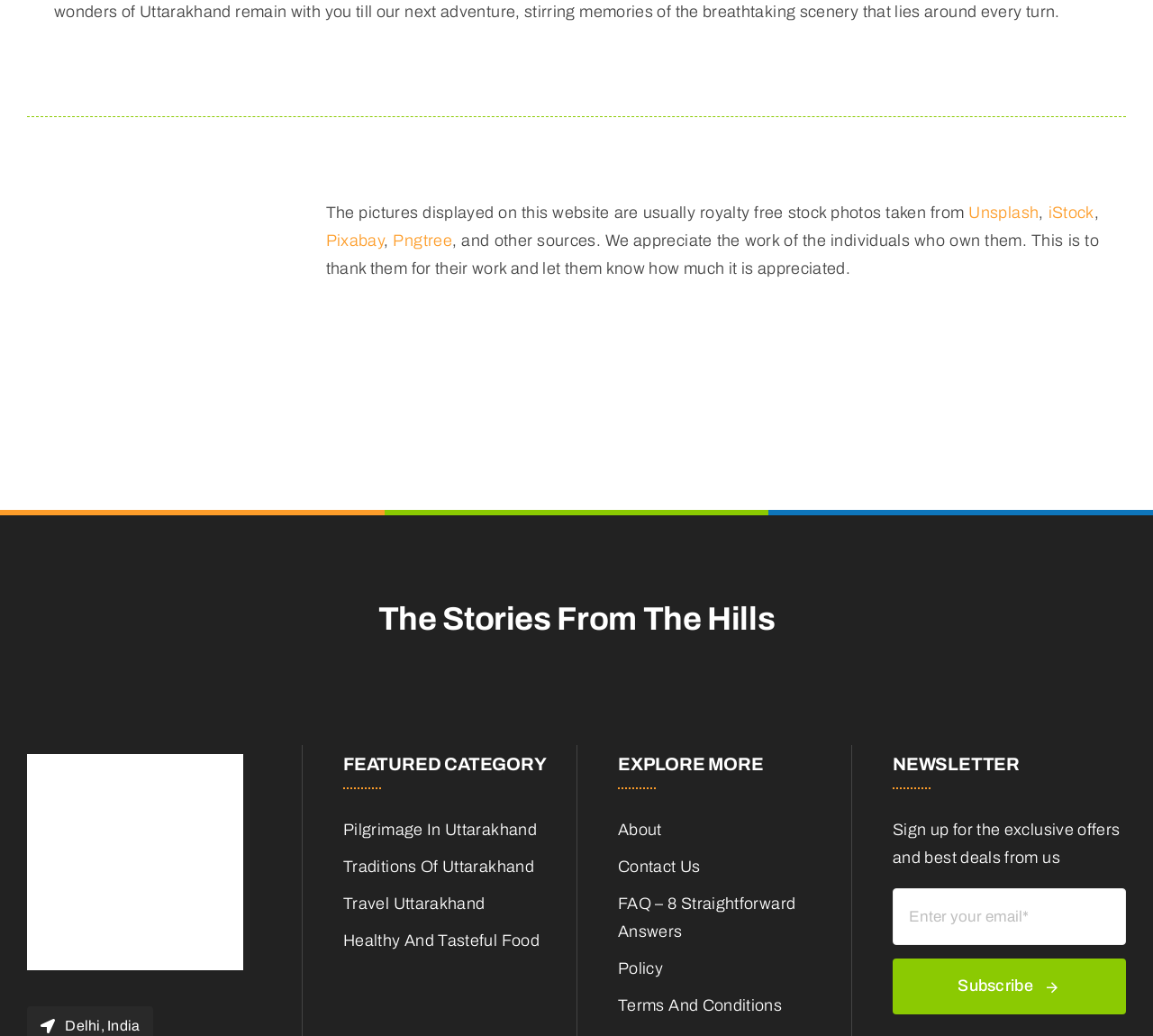What type of content is available on the website?
Based on the visual details in the image, please answer the question thoroughly.

The website's title 'The Stories From The Hills' and the presence of links like 'Pilgrimage In Uttarakhand', 'Traditions Of Uttarakhand', and 'Healthy And Tasteful Food' suggest that the website contains stories and information about various topics, possibly related to Uttarakhand.